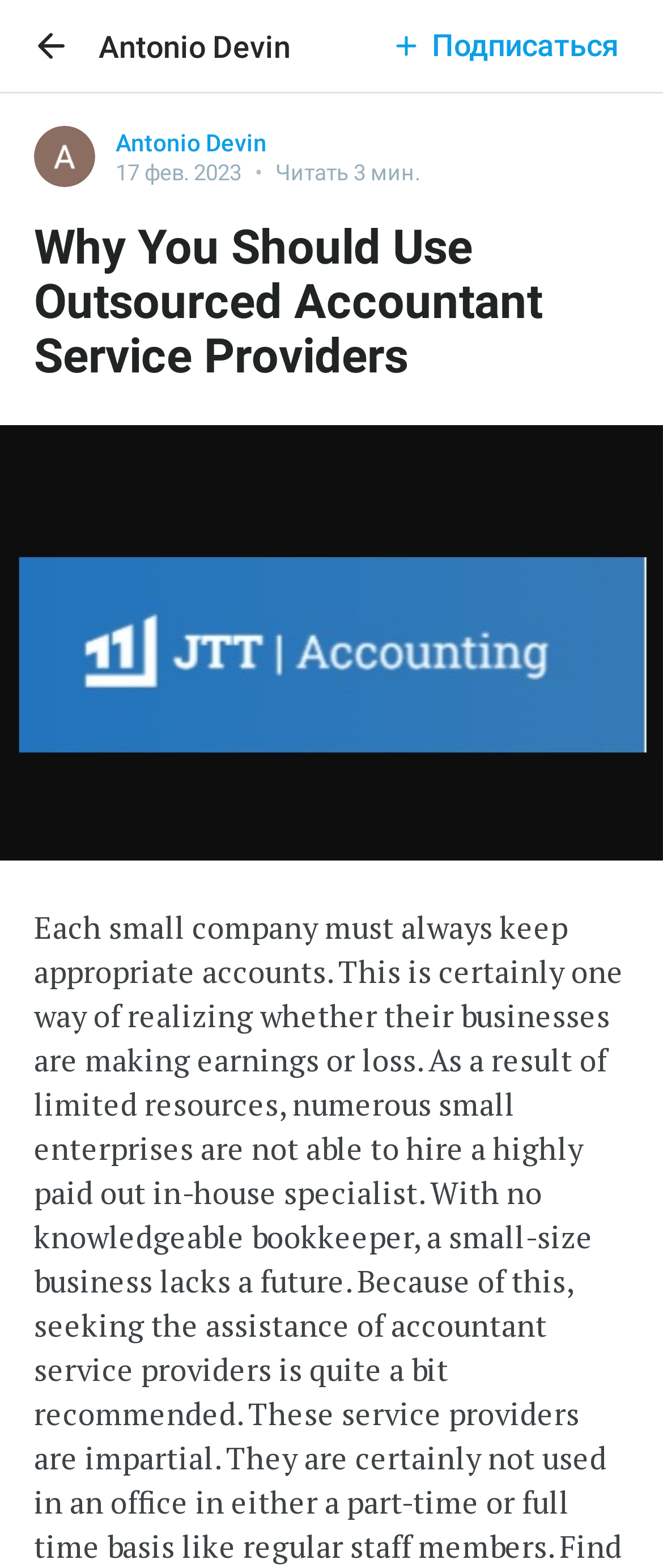What is the author of the article?
From the image, respond with a single word or phrase.

Antonio Devin